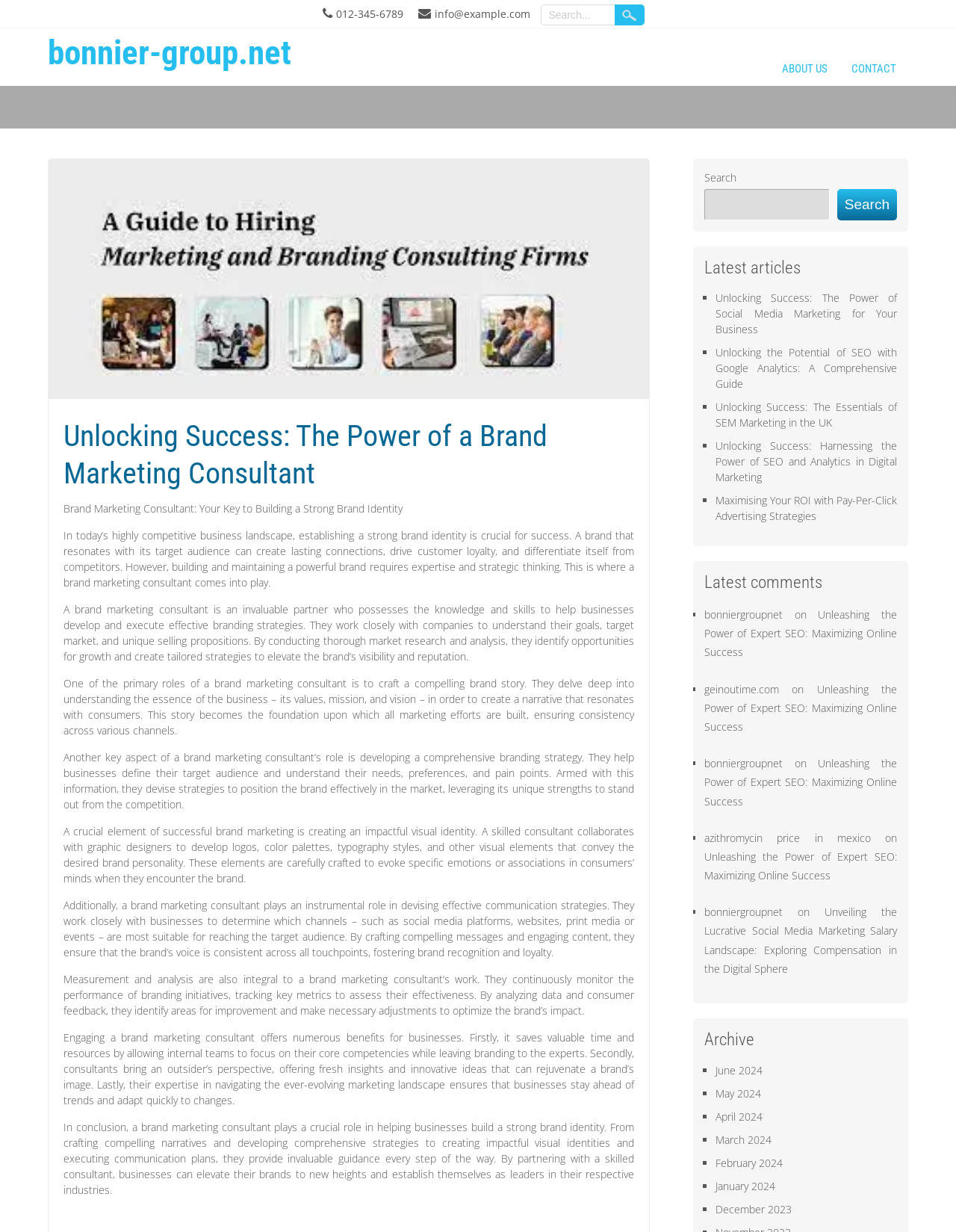Identify the bounding box coordinates for the element you need to click to achieve the following task: "read about unlocking success". The coordinates must be four float values ranging from 0 to 1, formatted as [left, top, right, bottom].

[0.066, 0.339, 0.664, 0.4]